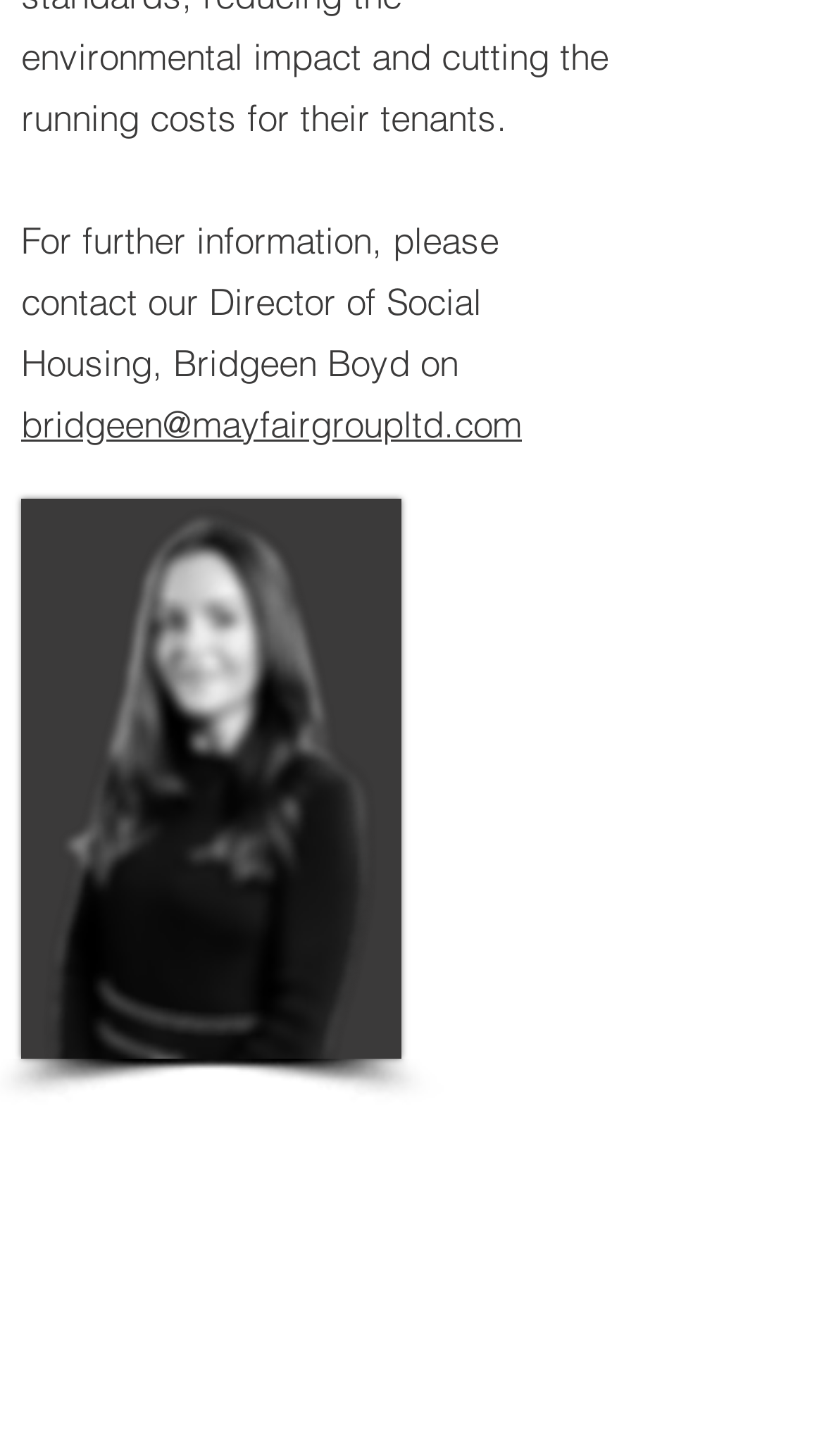Please respond in a single word or phrase: 
What is the copyright year of the webpage?

2024